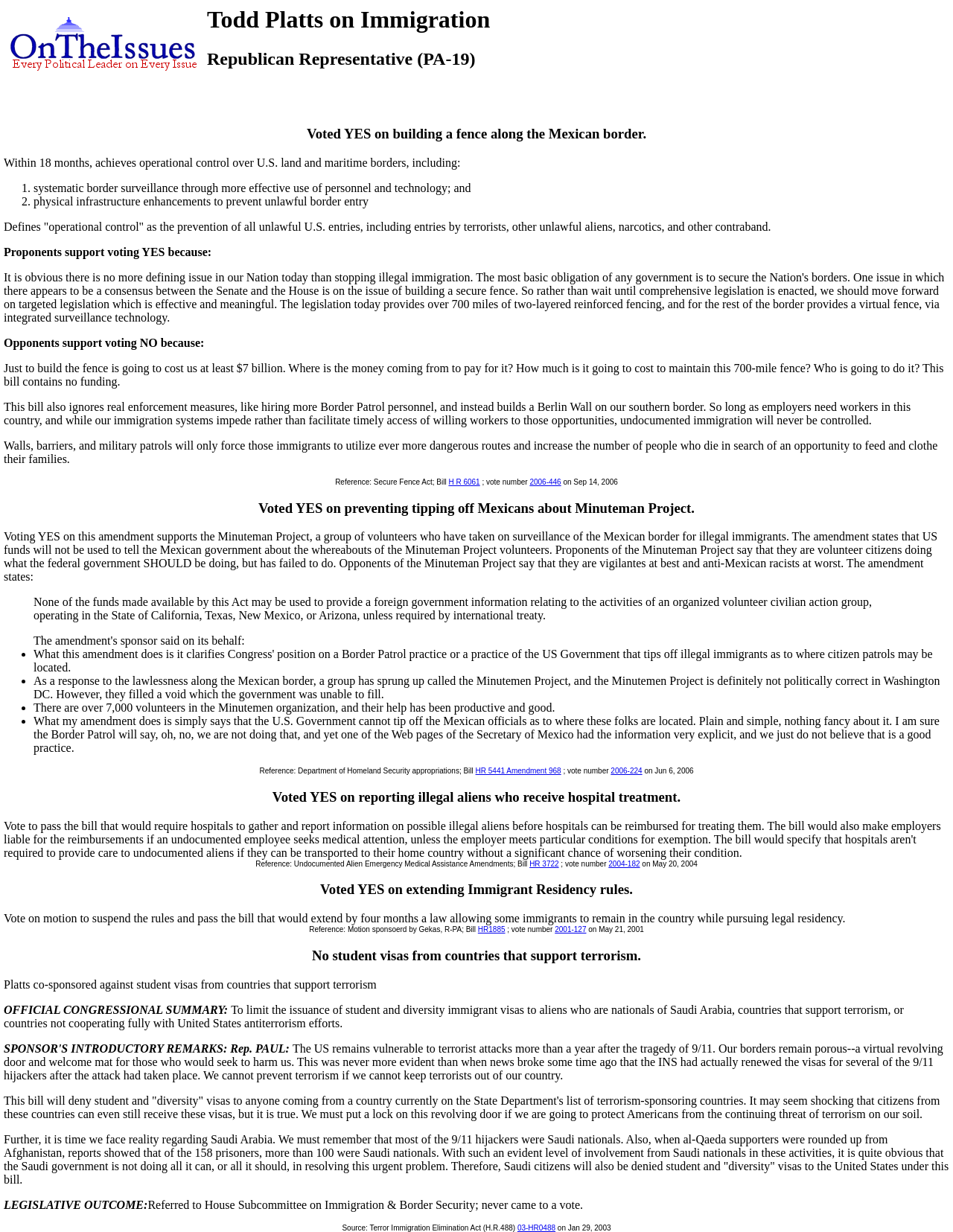Construct a comprehensive caption that outlines the webpage's structure and content.

The webpage is about Todd Platts, a Republican Representative from Pennsylvania, and his stance on immigration. At the top of the page, there is a logo and a heading that reads "Todd Platts on Immigration" alongside his title and party affiliation. 

Below the heading, there are several sections, each discussing a specific bill or vote related to immigration. The first section is about a bill to build a fence along the Mexican border, which Platts voted in favor of. The section includes a summary of the bill and quotes from proponents and opponents of the bill.

The next sections discuss Platts' votes on other immigration-related bills, including one to prevent tipping off Mexicans about the Minuteman Project, another to report illegal aliens who receive hospital treatment, and one to extend immigrant residency rules. Each section includes a summary of the bill and relevant quotes.

Further down the page, there is a section about a bill to deny student visas to countries that support terrorism, which Platts co-sponsored. This section includes a summary of the bill, quotes from Platts, and information about the legislative outcome of the bill.

Throughout the page, there are links to references and vote numbers, as well as quotes from Platts and other individuals. The overall layout of the page is organized and easy to follow, with clear headings and concise summaries of each bill.